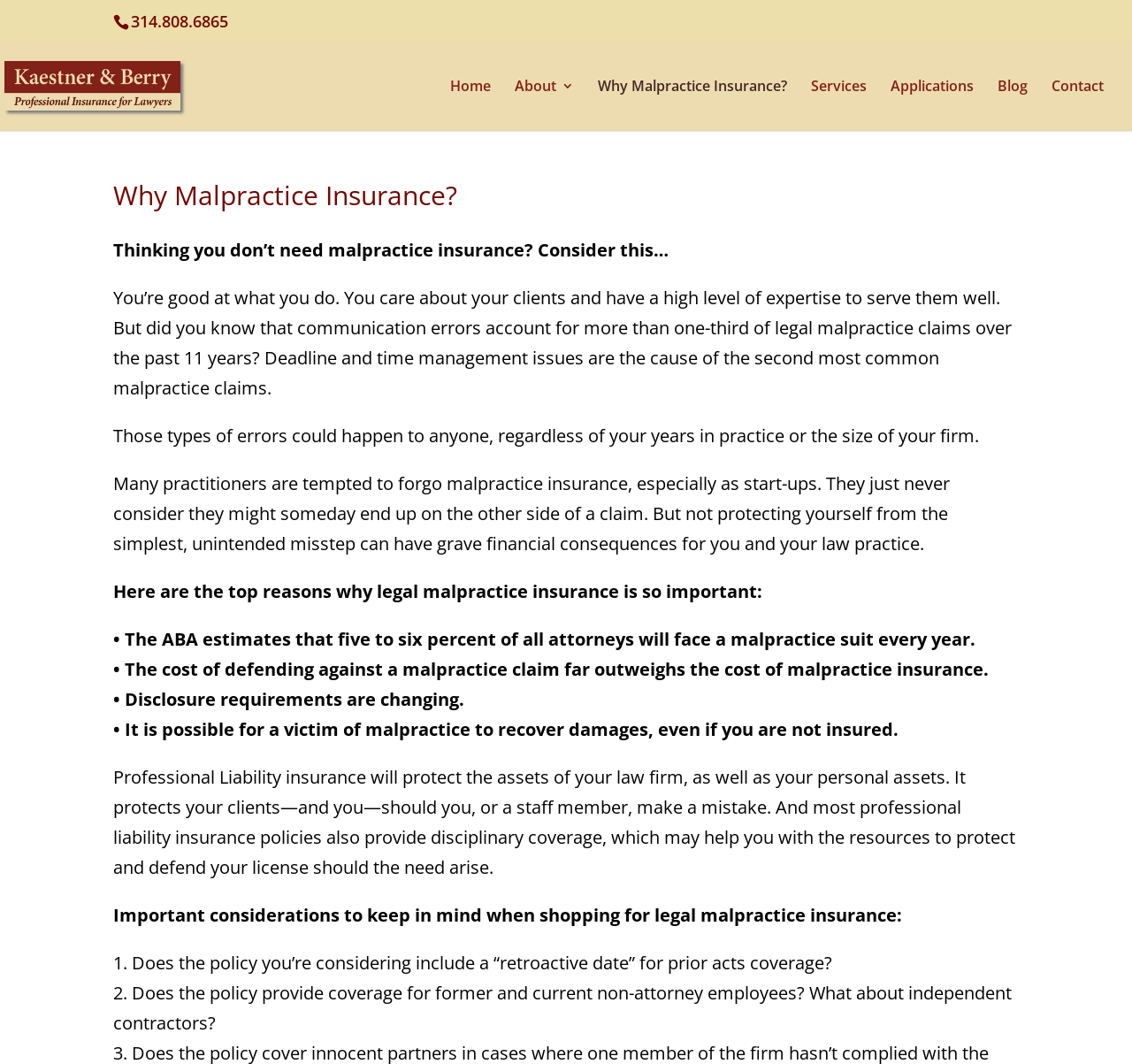What type of errors account for more than one-third of legal malpractice claims?
Using the image, give a concise answer in the form of a single word or short phrase.

communication errors